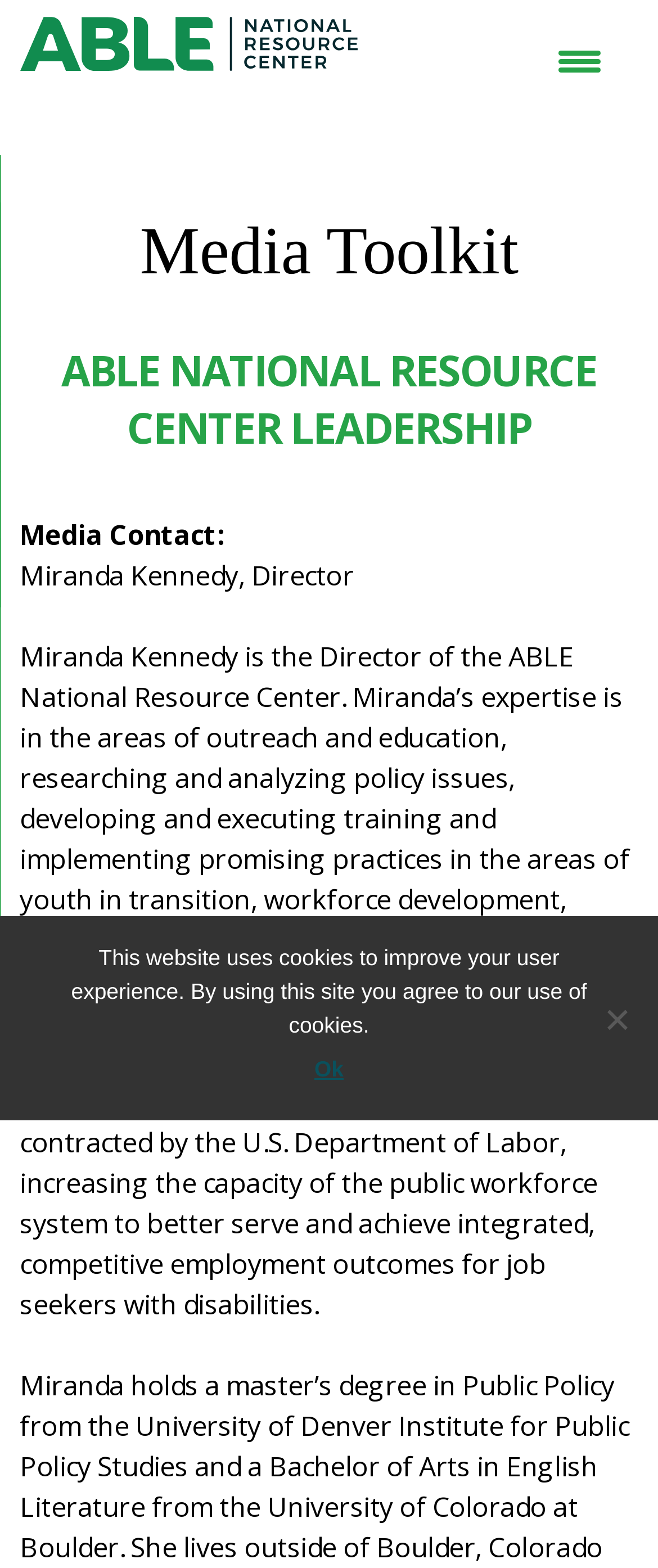What is the name of the organization mentioned on the webpage?
Based on the screenshot, answer the question with a single word or phrase.

ABLE National Resource Center